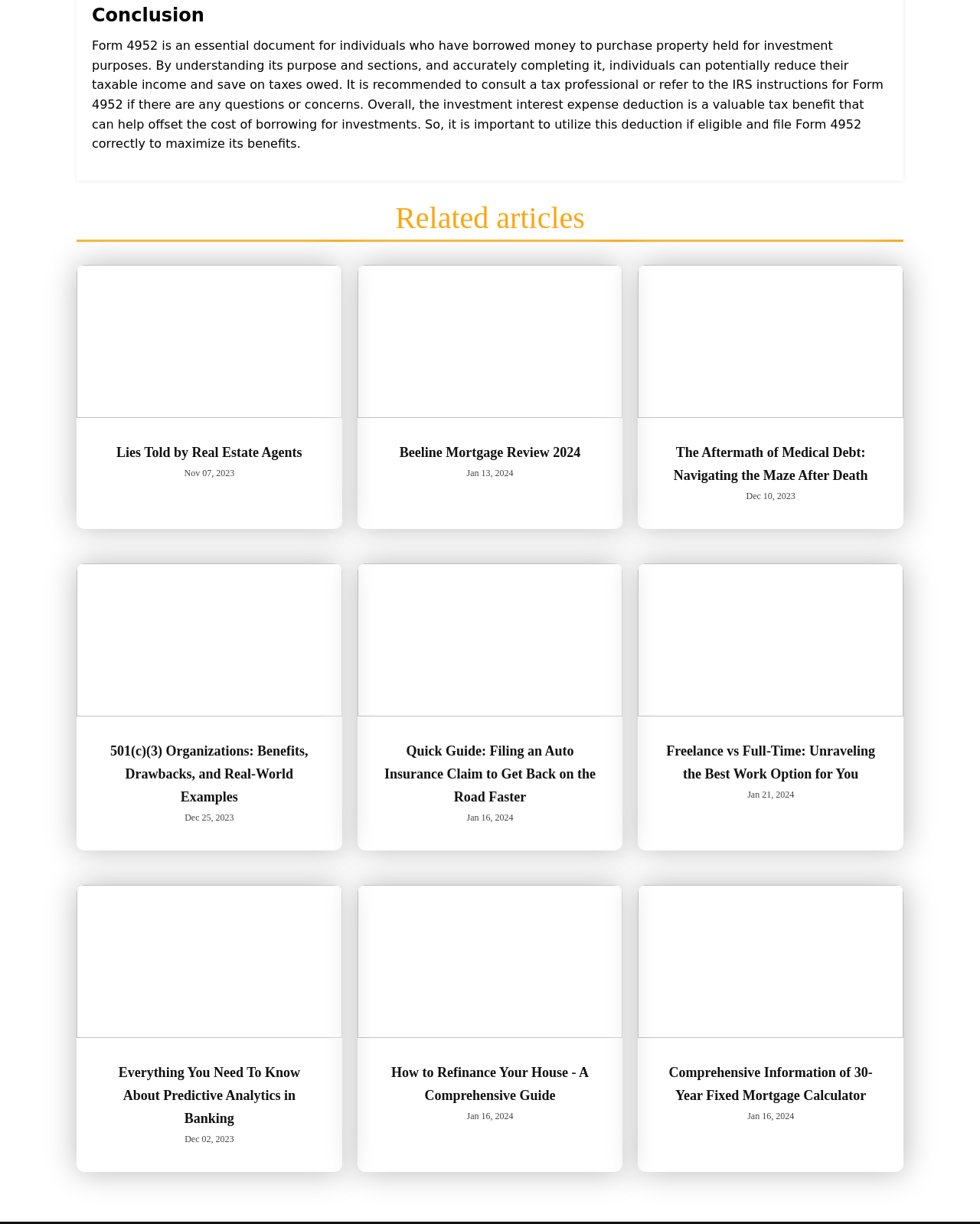Find the bounding box coordinates of the element I should click to carry out the following instruction: "Check the article about The Aftermath of Medical Debt".

[0.651, 0.216, 0.922, 0.432]